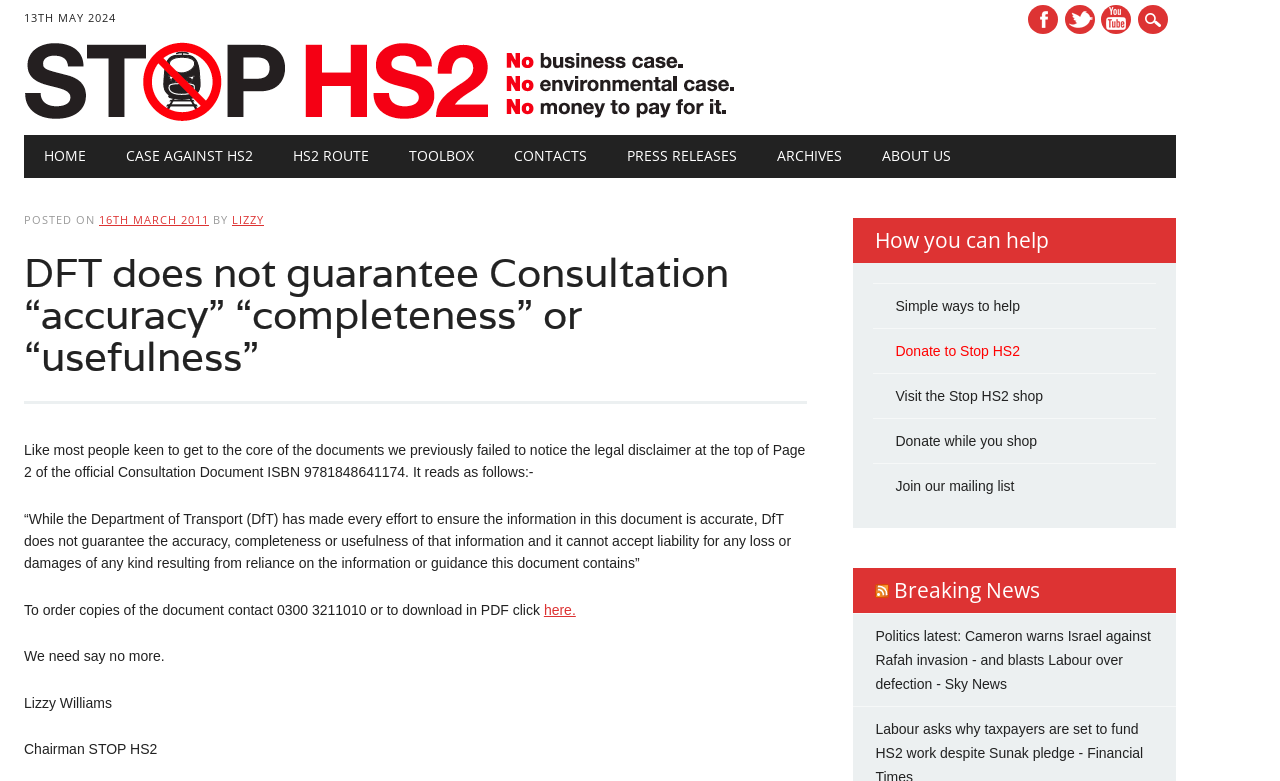Locate the bounding box coordinates of the clickable region necessary to complete the following instruction: "Donate to Stop HS2". Provide the coordinates in the format of four float numbers between 0 and 1, i.e., [left, top, right, bottom].

[0.7, 0.439, 0.797, 0.46]